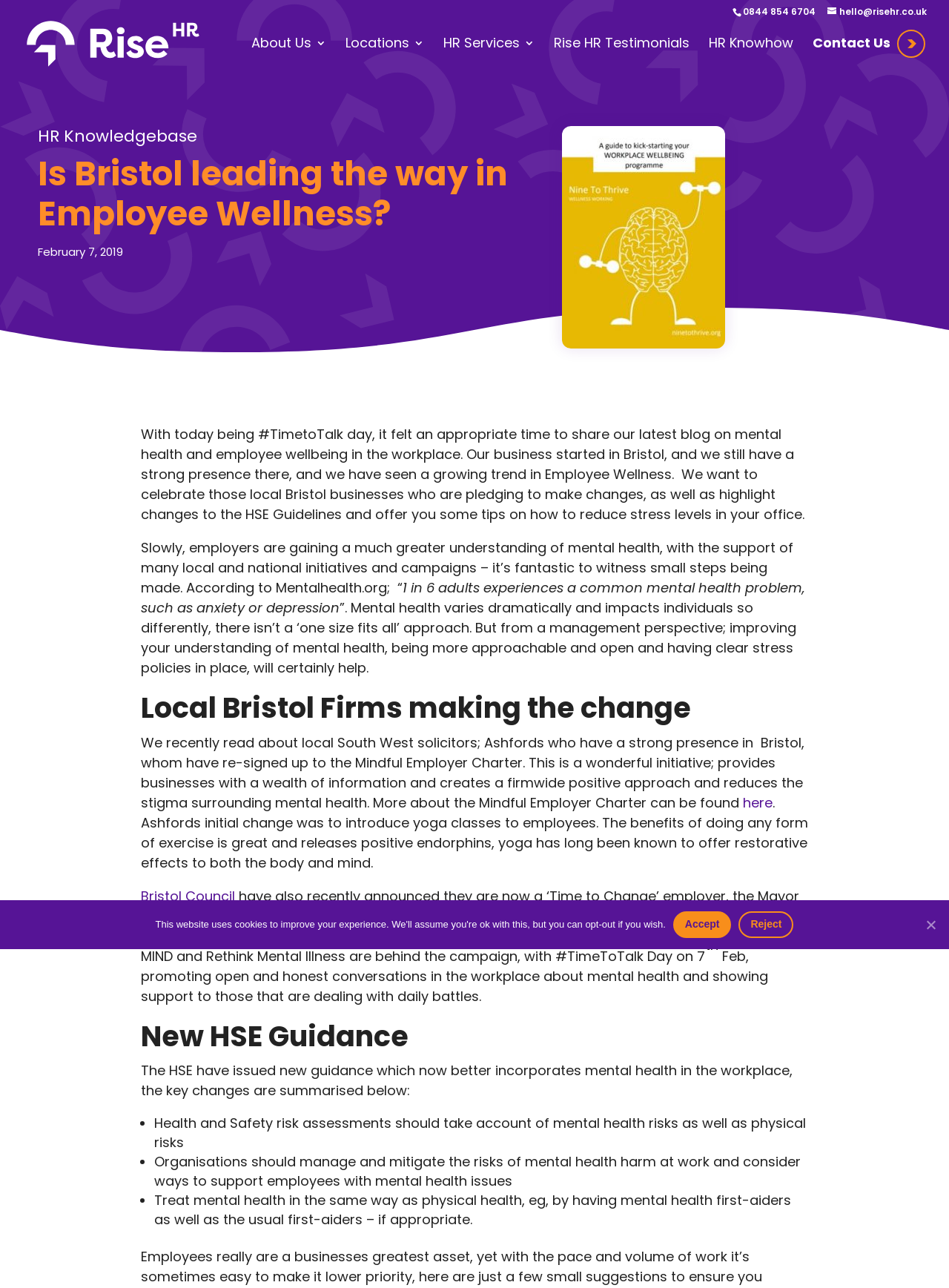Please locate the bounding box coordinates for the element that should be clicked to achieve the following instruction: "Click the 'Rise HR' link". Ensure the coordinates are given as four float numbers between 0 and 1, i.e., [left, top, right, bottom].

[0.027, 0.026, 0.215, 0.04]